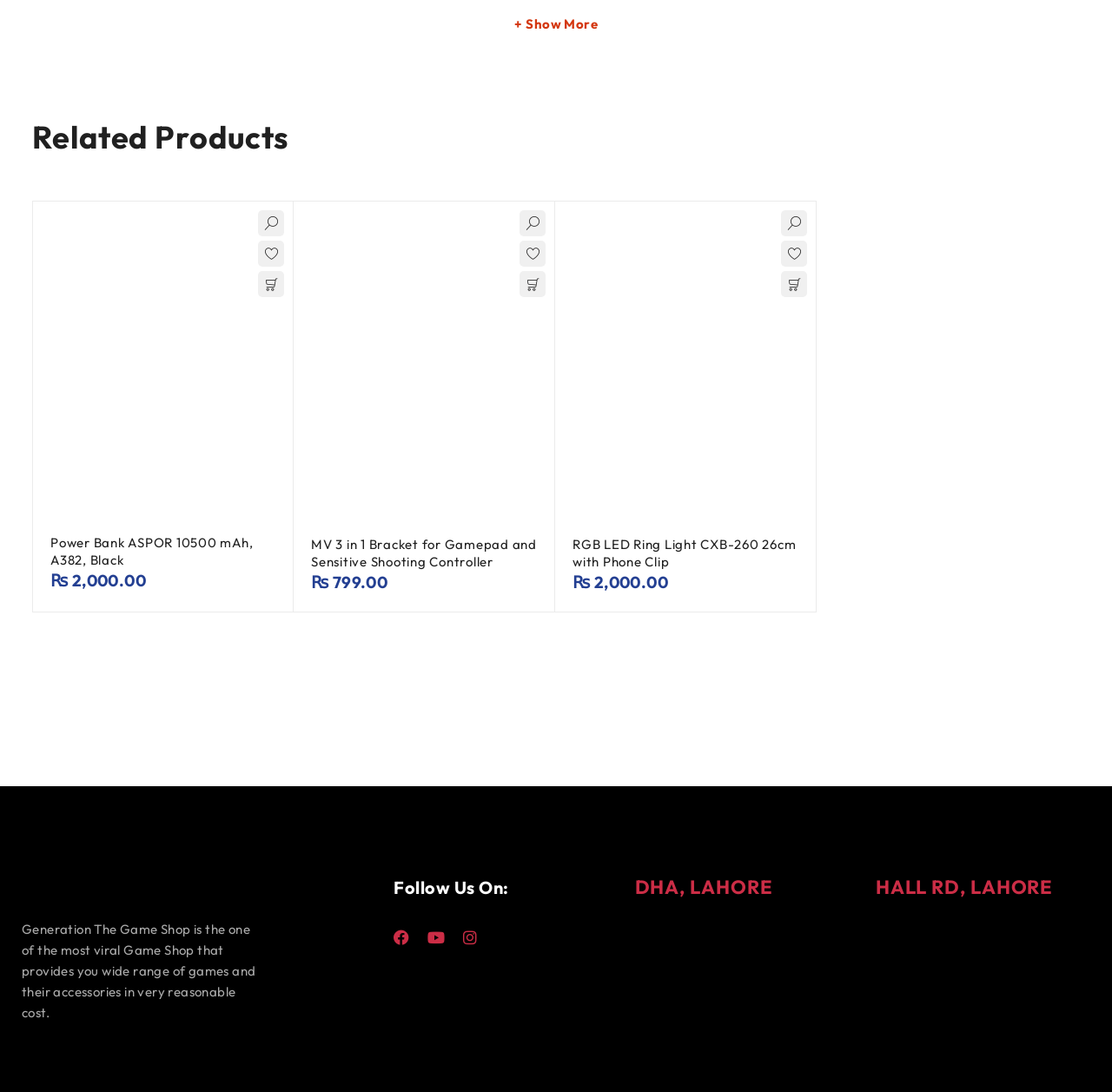Please provide a comprehensive answer to the question below using the information from the image: What is the price of the Power Bank ASPOR?

I looked for the price of the Power Bank ASPOR product and found it next to the product heading. The price is displayed as '₨2,000.00'.